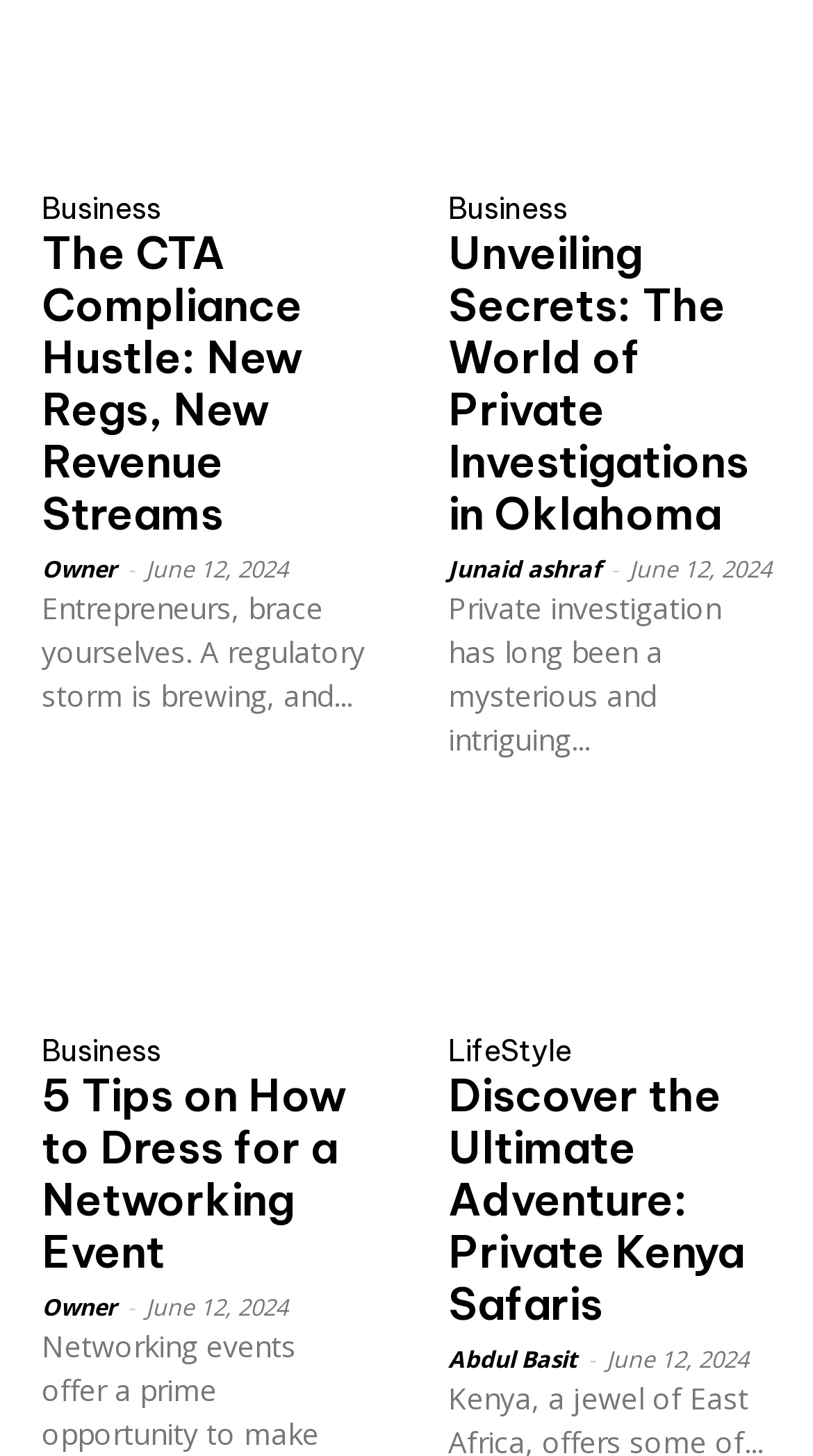Find the bounding box coordinates for the area that should be clicked to accomplish the instruction: "Click on the 'Alcohol Prediction' link".

None